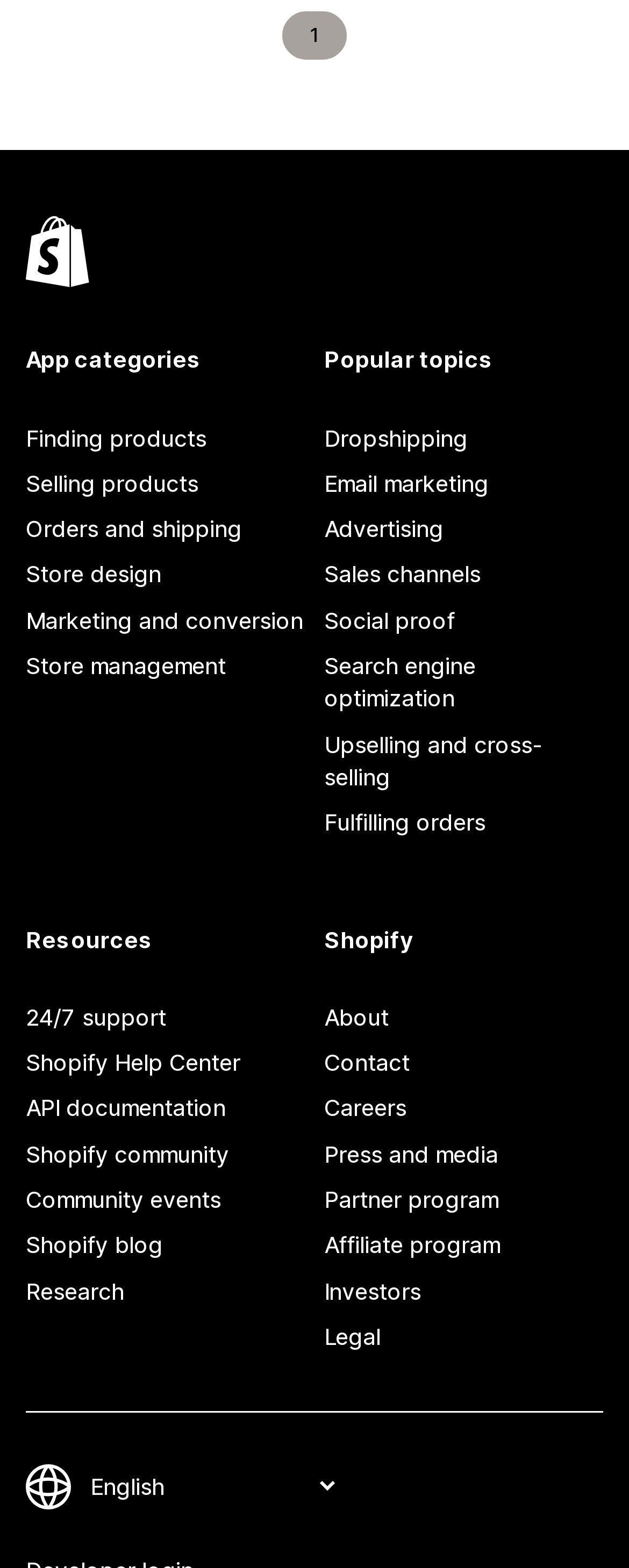What is the category of the first link under 'App categories'?
Please provide a single word or phrase as the answer based on the screenshot.

Finding products